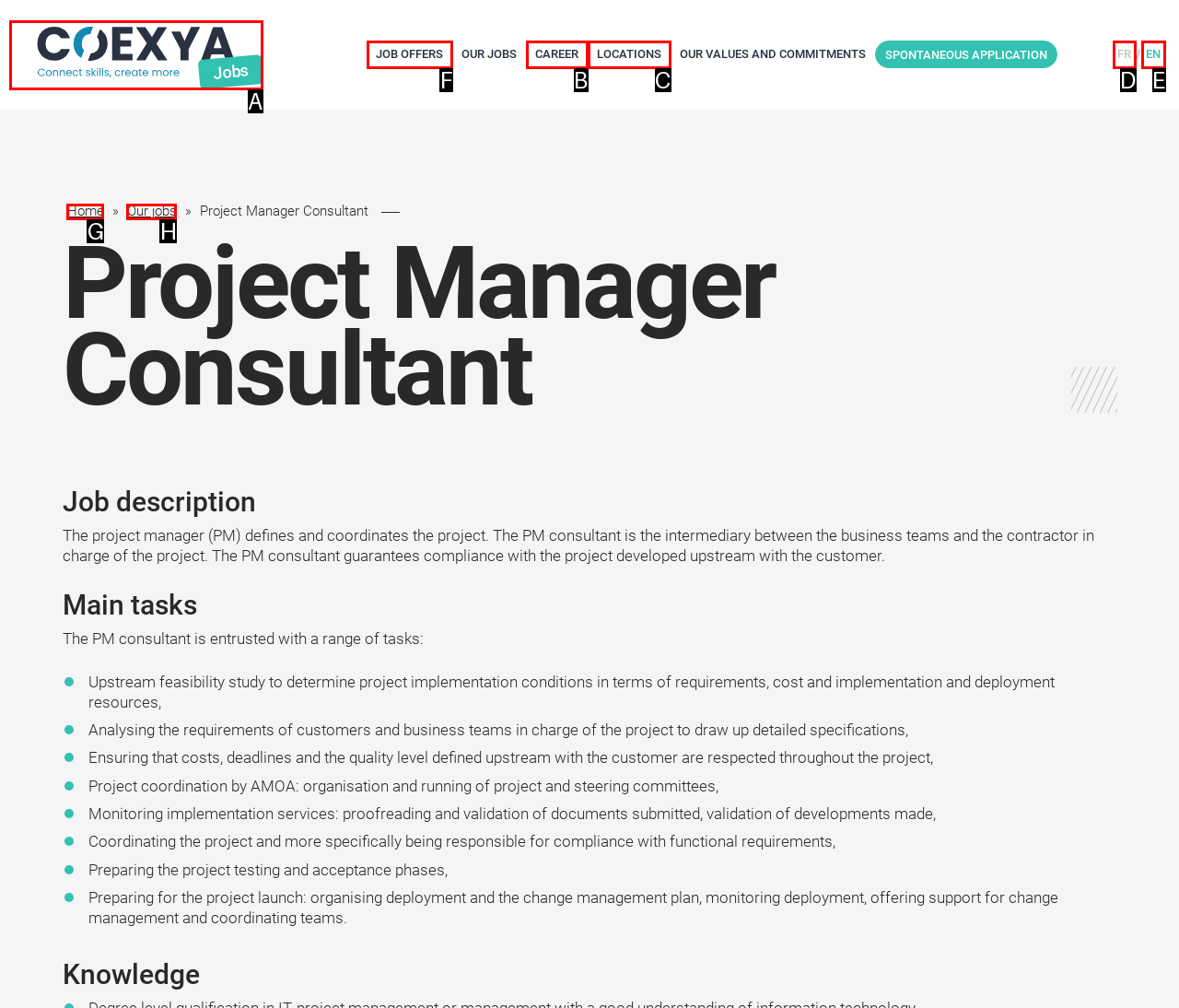Identify the letter of the UI element you need to select to accomplish the task: Go to JOB OFFERS.
Respond with the option's letter from the given choices directly.

F